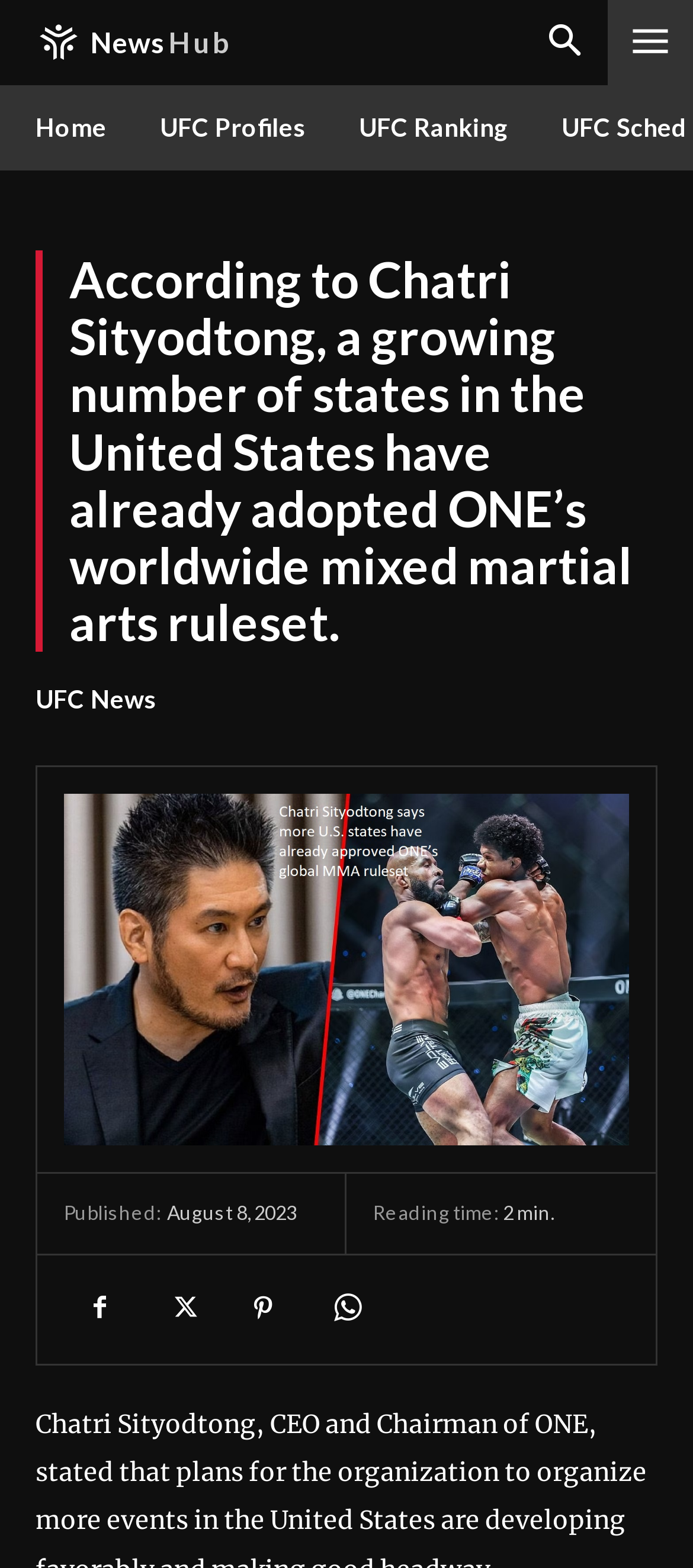Find and indicate the bounding box coordinates of the region you should select to follow the given instruction: "Read UFC News".

[0.051, 0.435, 0.226, 0.457]